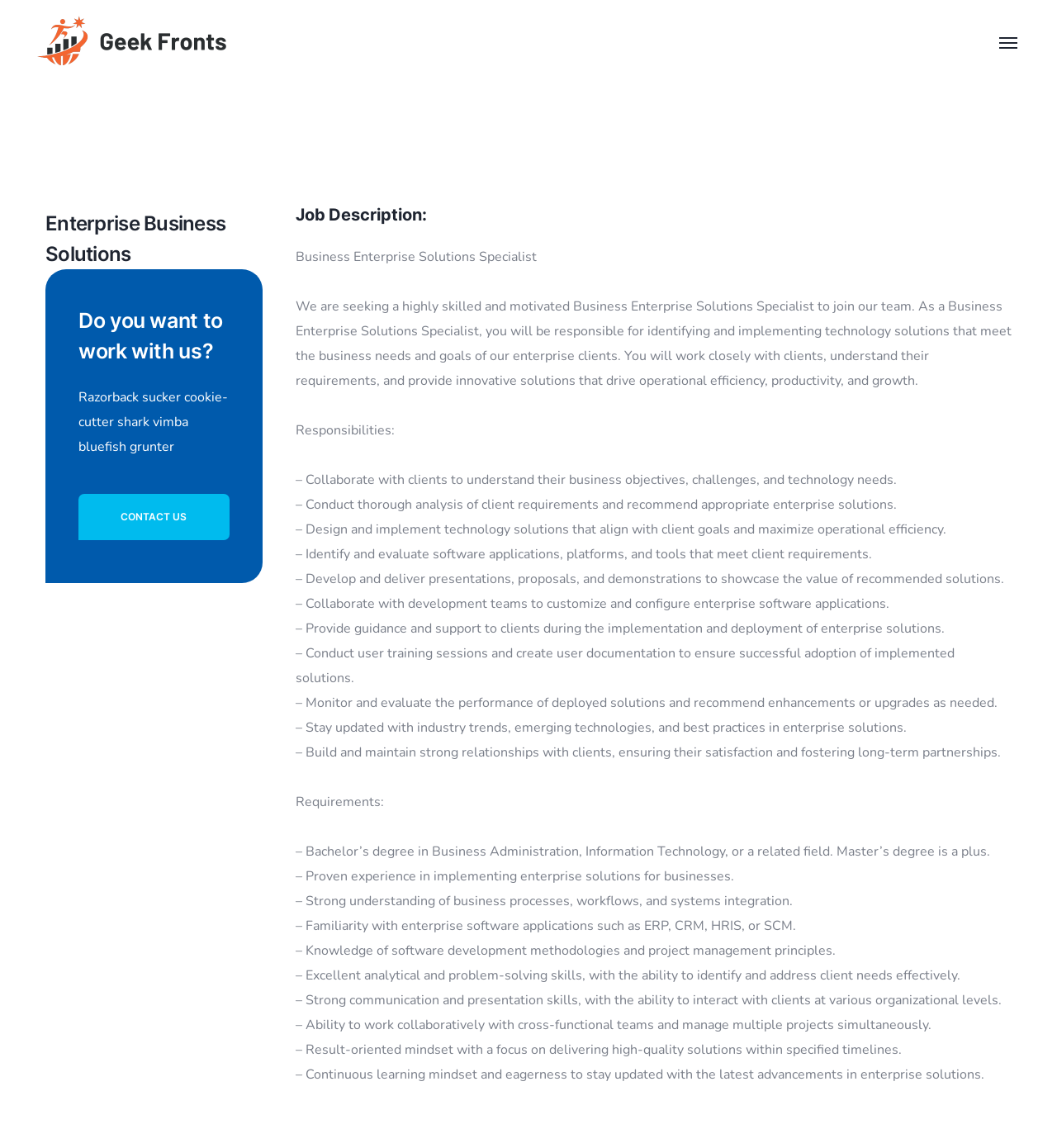Answer the following in one word or a short phrase: 
What is the purpose of the 'Do you want to work with us?' section?

To encourage users to contact the company